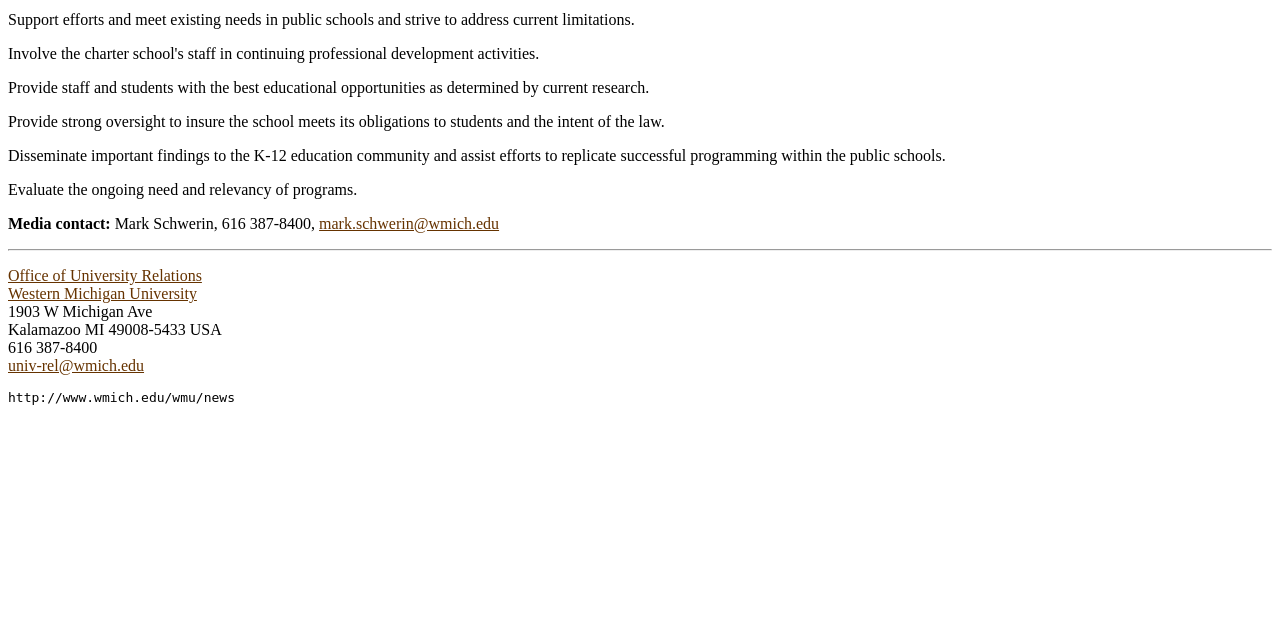From the webpage screenshot, predict the bounding box coordinates (top-left x, top-left y, bottom-right x, bottom-right y) for the UI element described here: Office of University Relations

[0.006, 0.417, 0.158, 0.443]